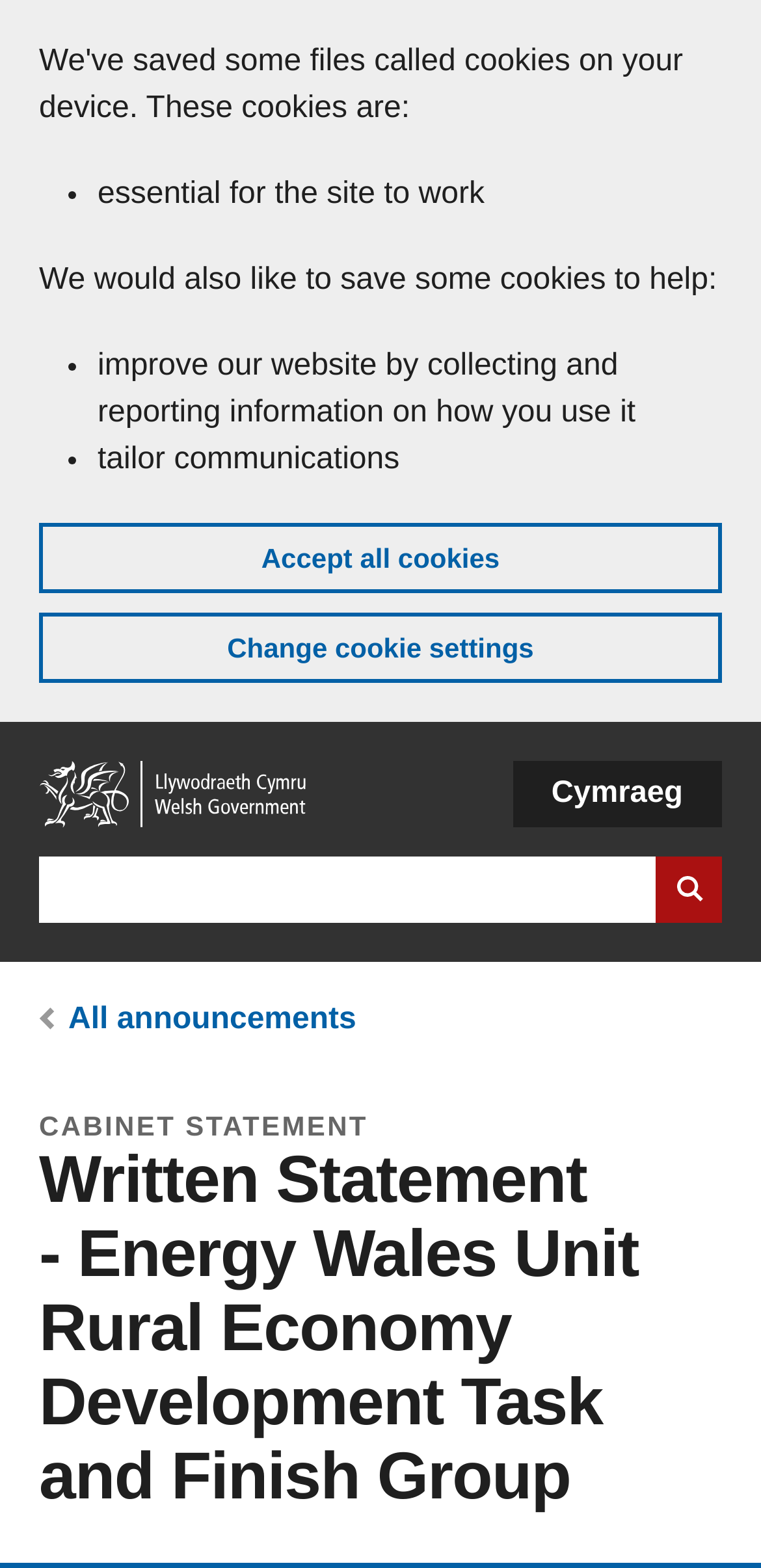What is the language option available on this website?
Based on the screenshot, give a detailed explanation to answer the question.

In the language navigation section, there is a button 'Cymraeg' available, which suggests that the website is available in Welsh language.